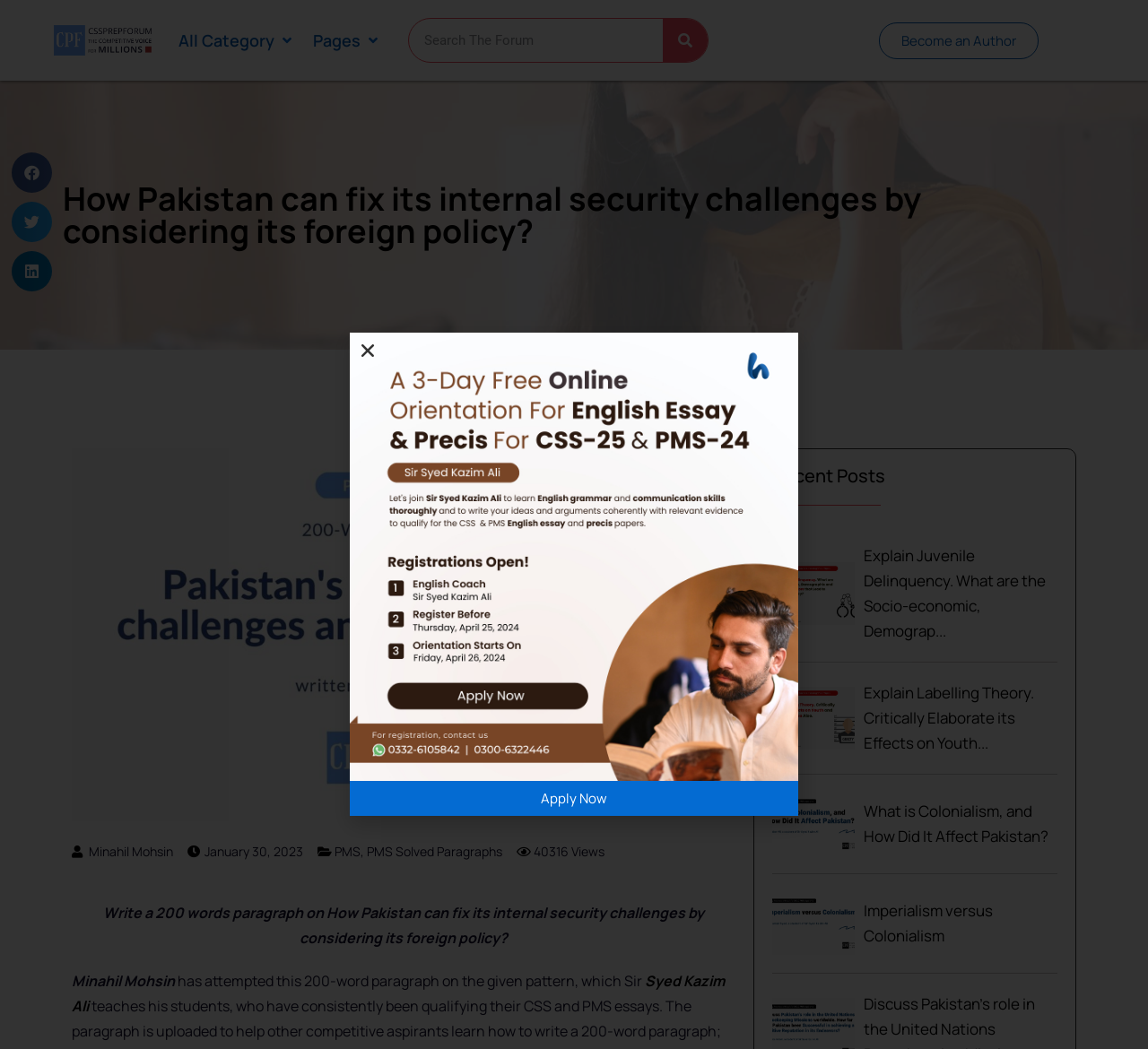Identify and extract the heading text of the webpage.

How Pakistan can fix its internal security challenges by considering its foreign policy?